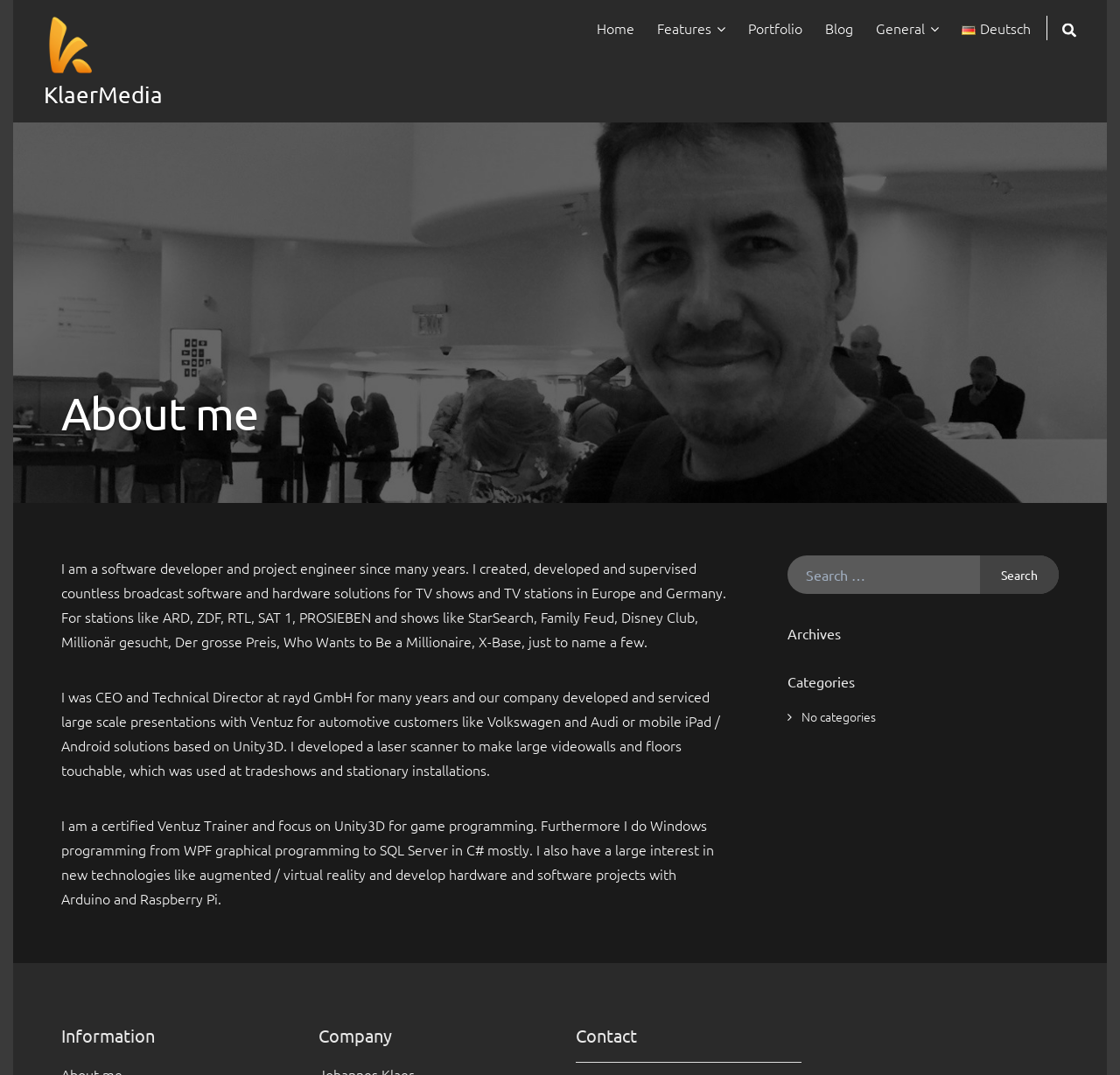What programming languages does the author have experience with?
Please utilize the information in the image to give a detailed response to the question.

The answer can be found in the article section of the webpage, where the author mentions that they do Windows programming from WPF graphical programming to SQL Server in C# and also have experience with Unity3D for game programming.